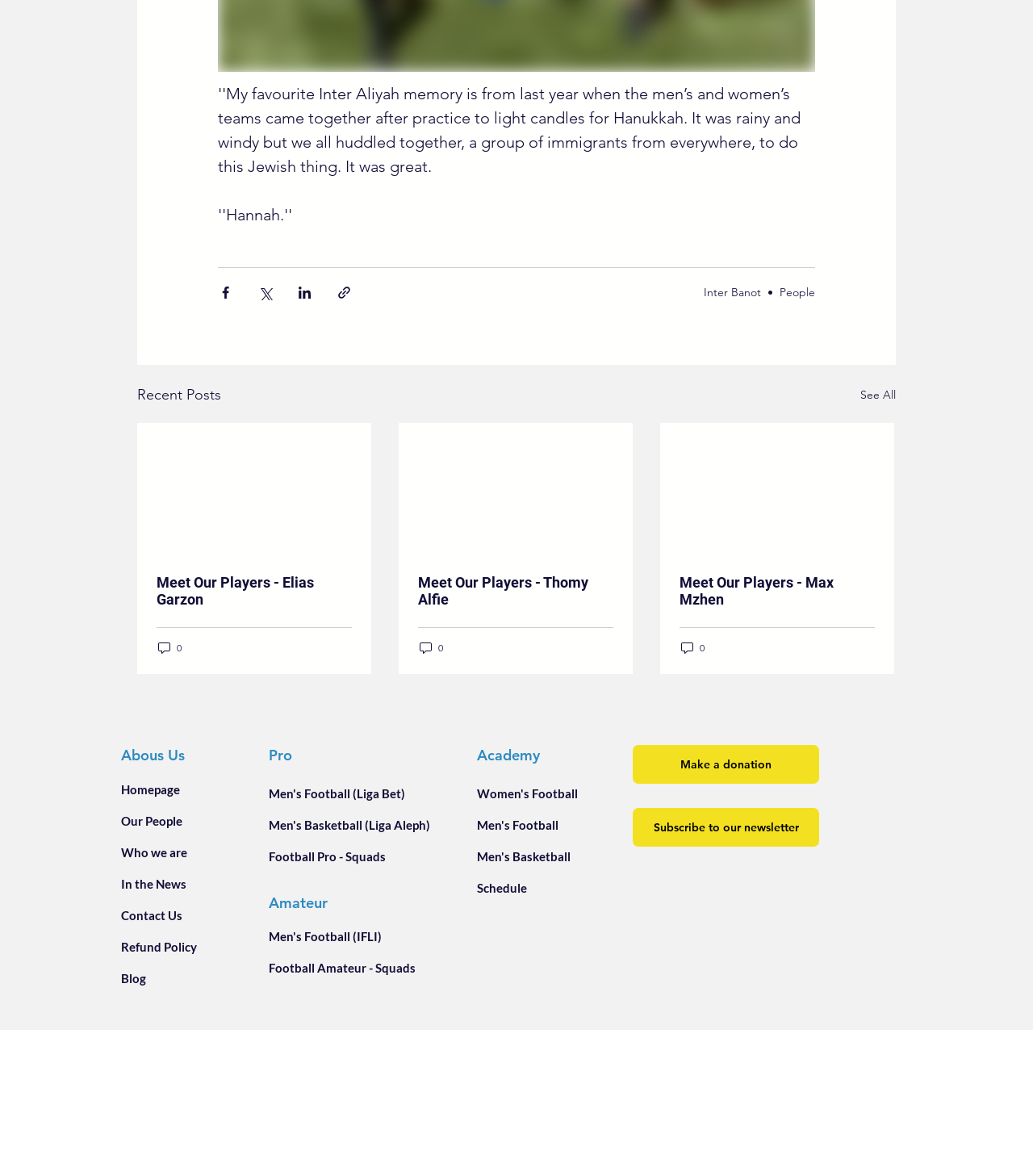What is the purpose of the 'Make a donation' link?
We need a detailed and exhaustive answer to the question. Please elaborate.

The 'Make a donation' link is located at the bottom of the webpage and allows users to make a donation to the team, suggesting that the team is a non-profit organization that relies on donations.